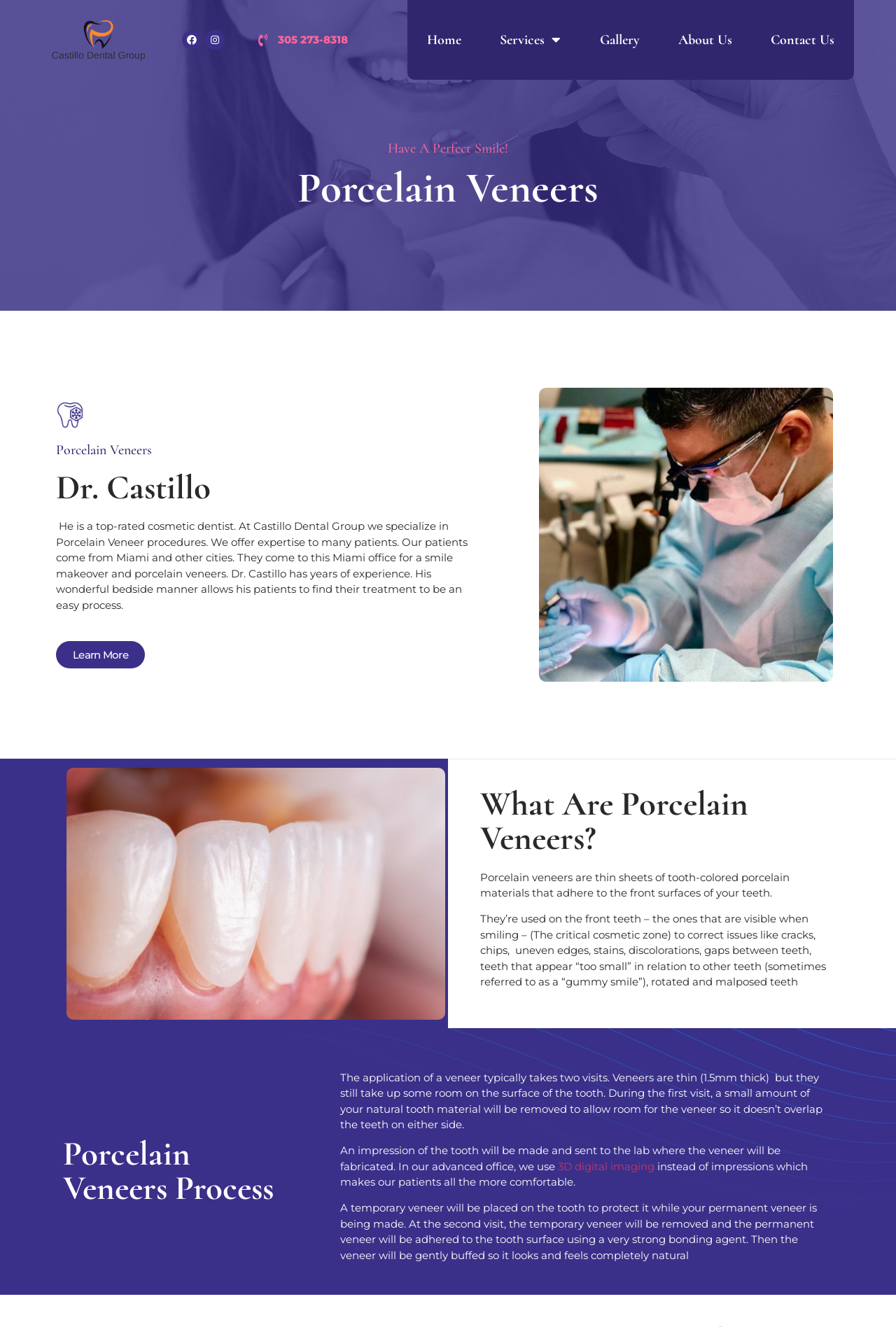Please reply with a single word or brief phrase to the question: 
How many visits are required for porcelain veneers?

Two